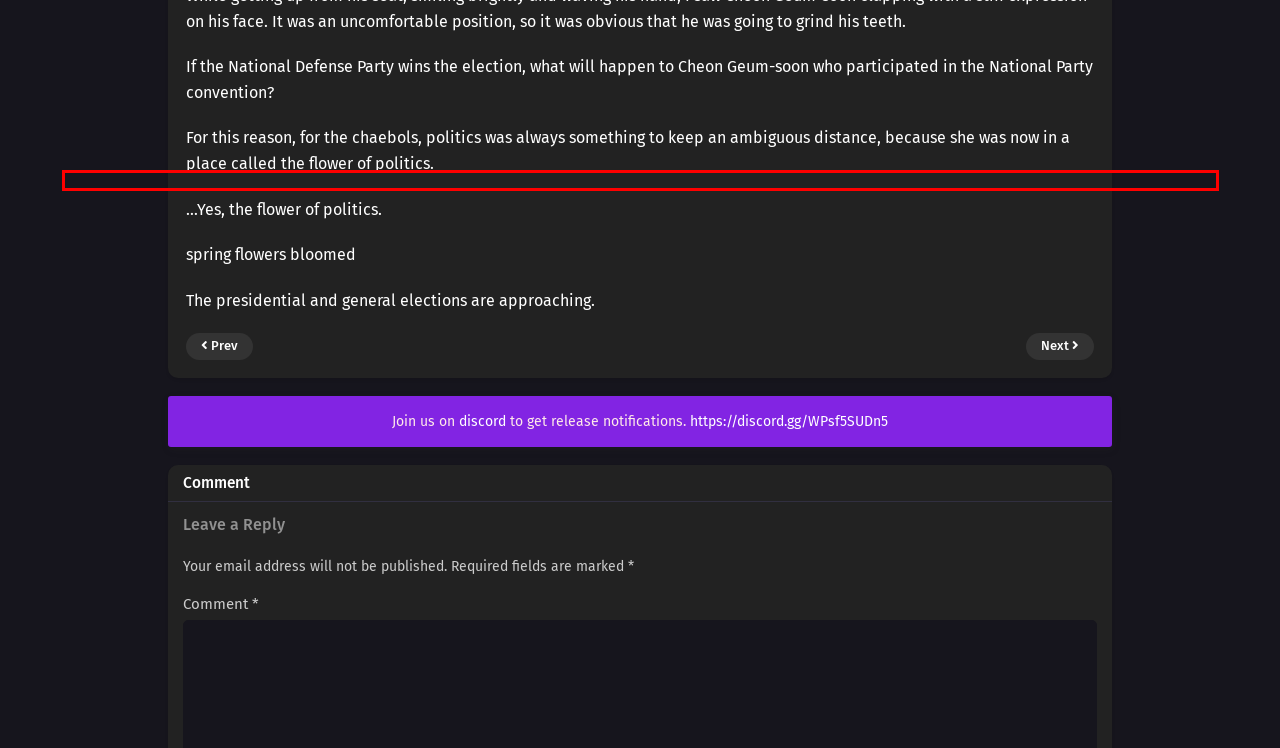Given a webpage screenshot, identify the text inside the red bounding box using OCR and extract it.

Disclaimer: This site Noble Machine translations does not store any files on its server. All contents are provided by non-affiliated third parties.